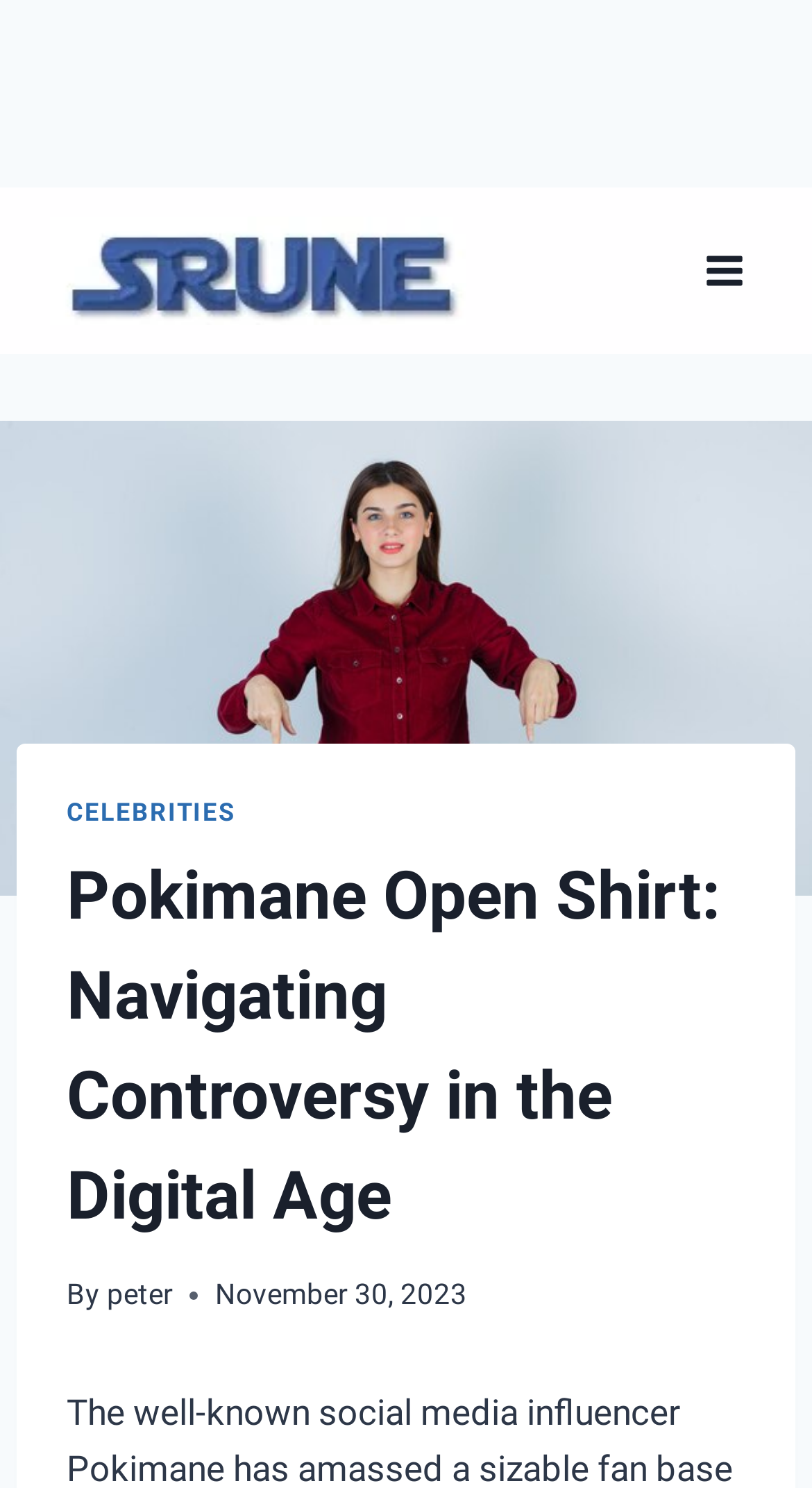Give a succinct answer to this question in a single word or phrase: 
Who is the author of the article?

peter